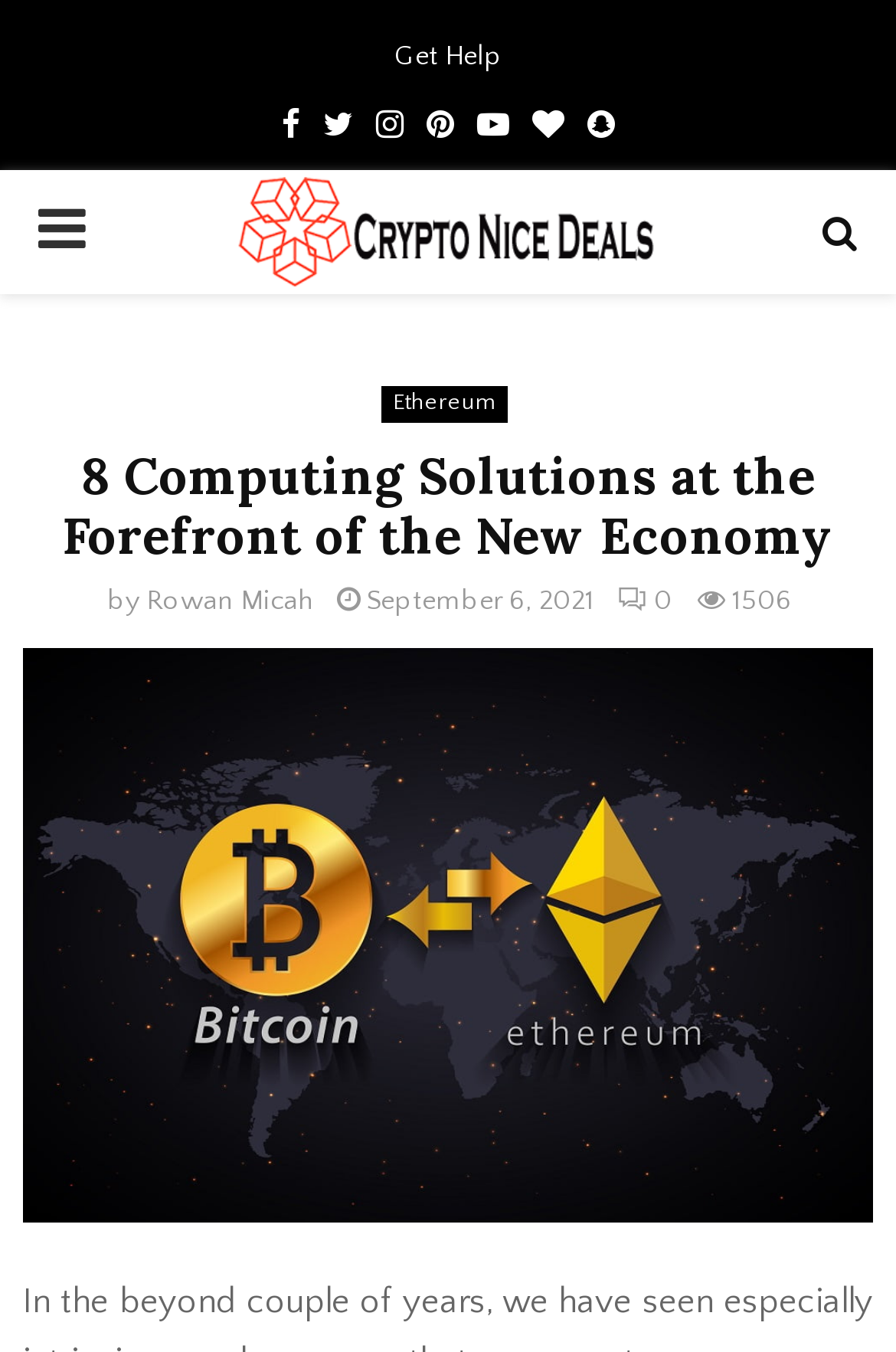From the image, can you give a detailed response to the question below:
How many social media links are there?

I counted the number of social media links by looking at the links with icons, which are Facebook, Twitter, Instagram, Pinterest, Youtube, Bloglovin, and Snapchat.